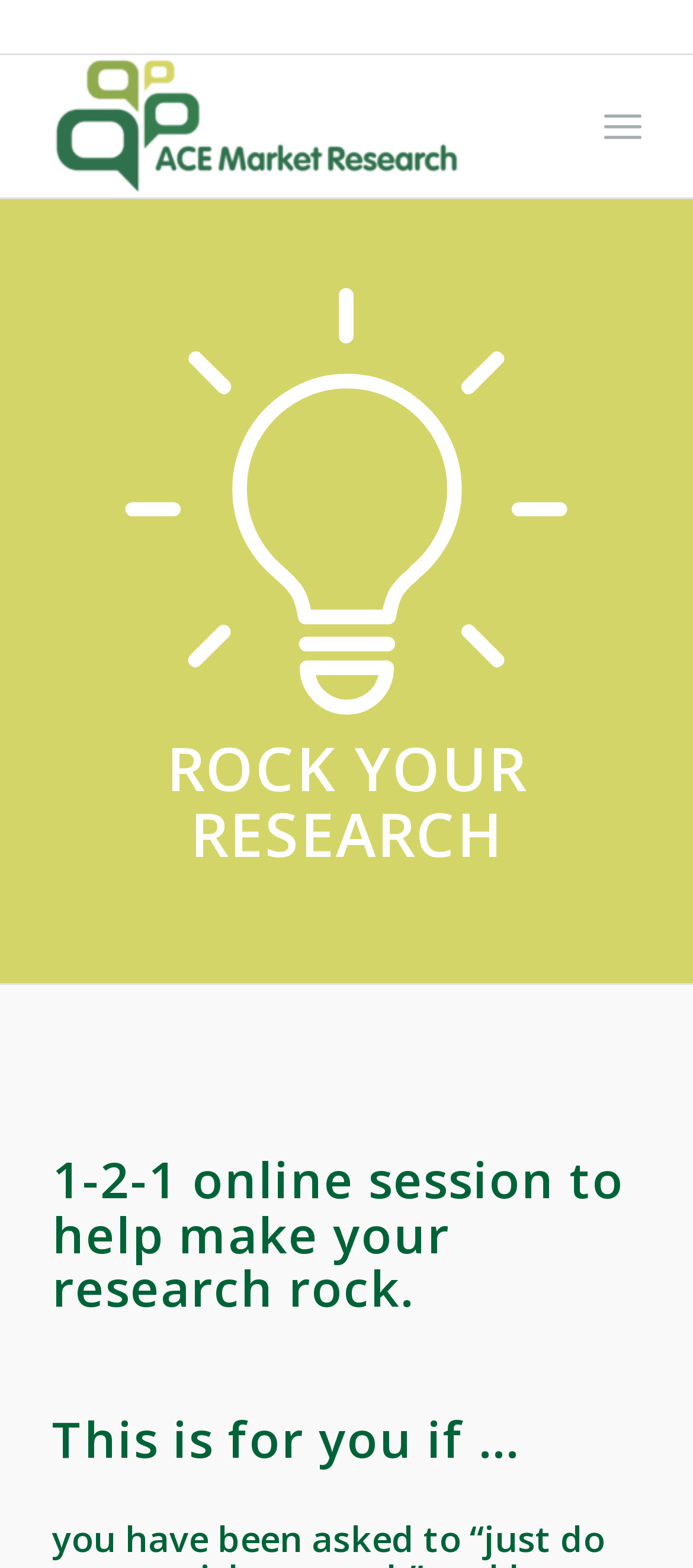Utilize the information from the image to answer the question in detail:
What is the position of the 'Menu' link on the webpage?

Based on the bounding box coordinates of the 'Menu' link, I can determine that it is located at the top-right corner of the webpage, with coordinates [0.871, 0.053, 0.925, 0.108].